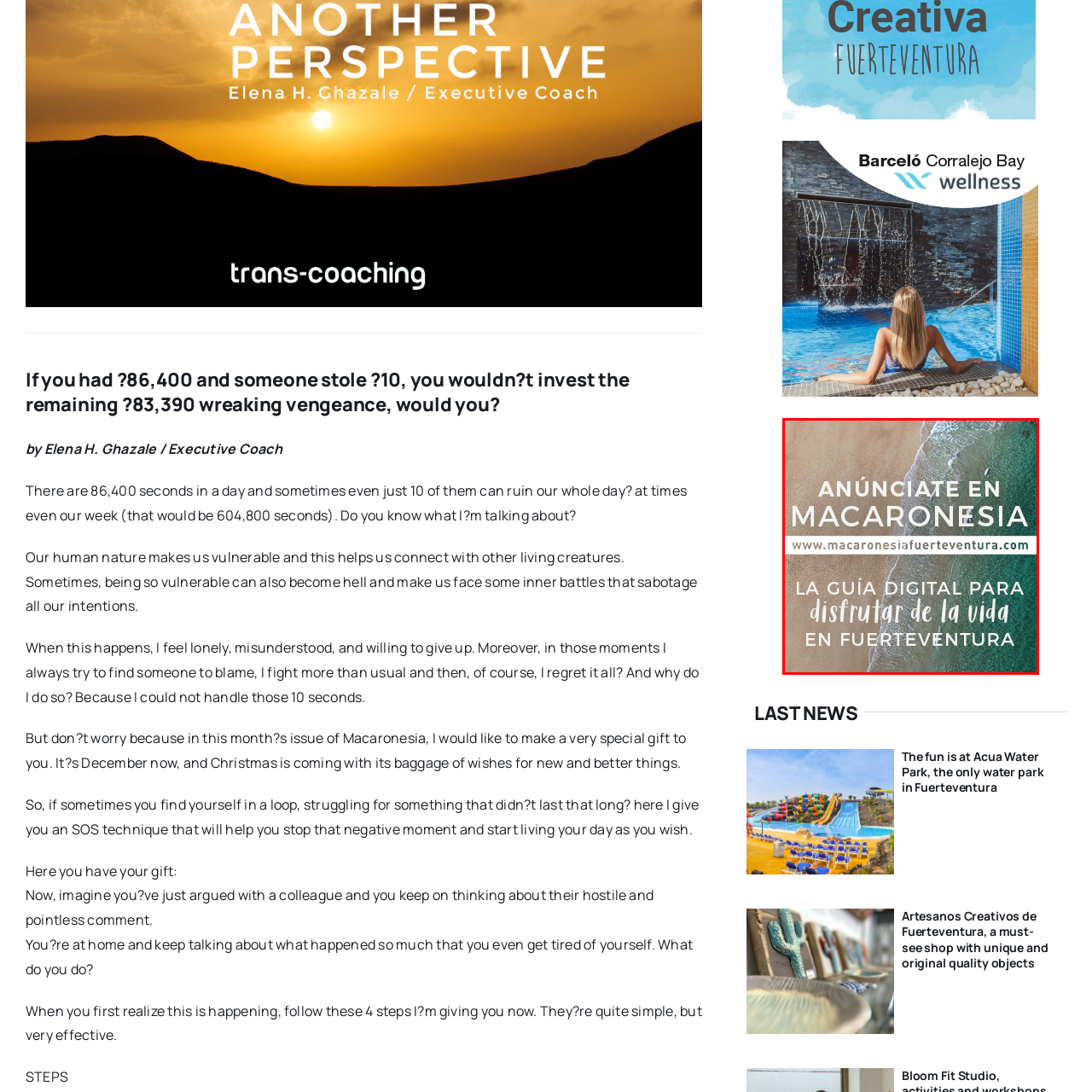Look closely at the section within the red border and give a one-word or brief phrase response to this question: 
What meets the turquoise waters of the sea in the image?

Golden sands